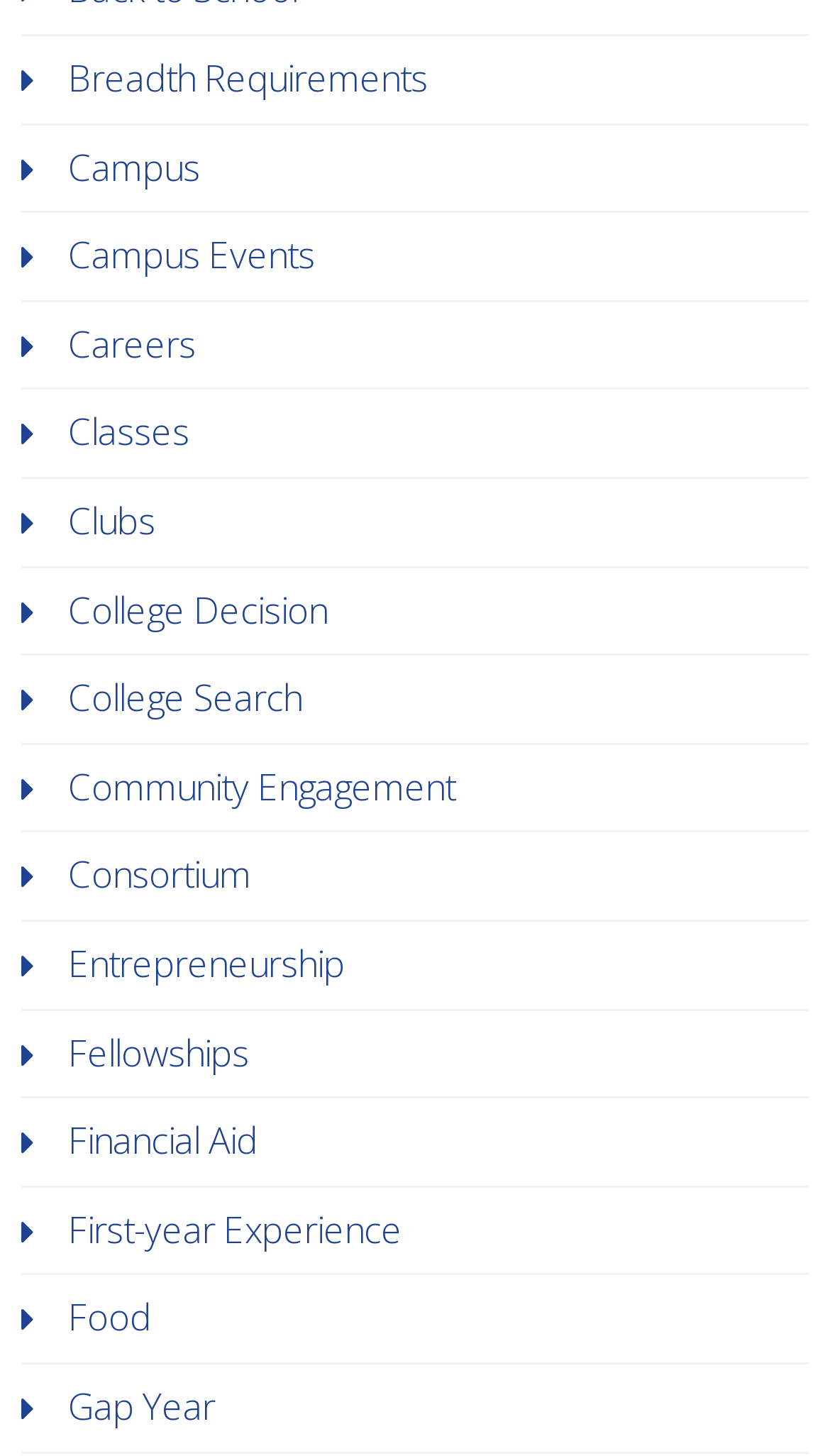Determine the bounding box coordinates for the element that should be clicked to follow this instruction: "Learn about financial aid". The coordinates should be given as four float numbers between 0 and 1, in the format [left, top, right, bottom].

[0.082, 0.766, 0.31, 0.8]